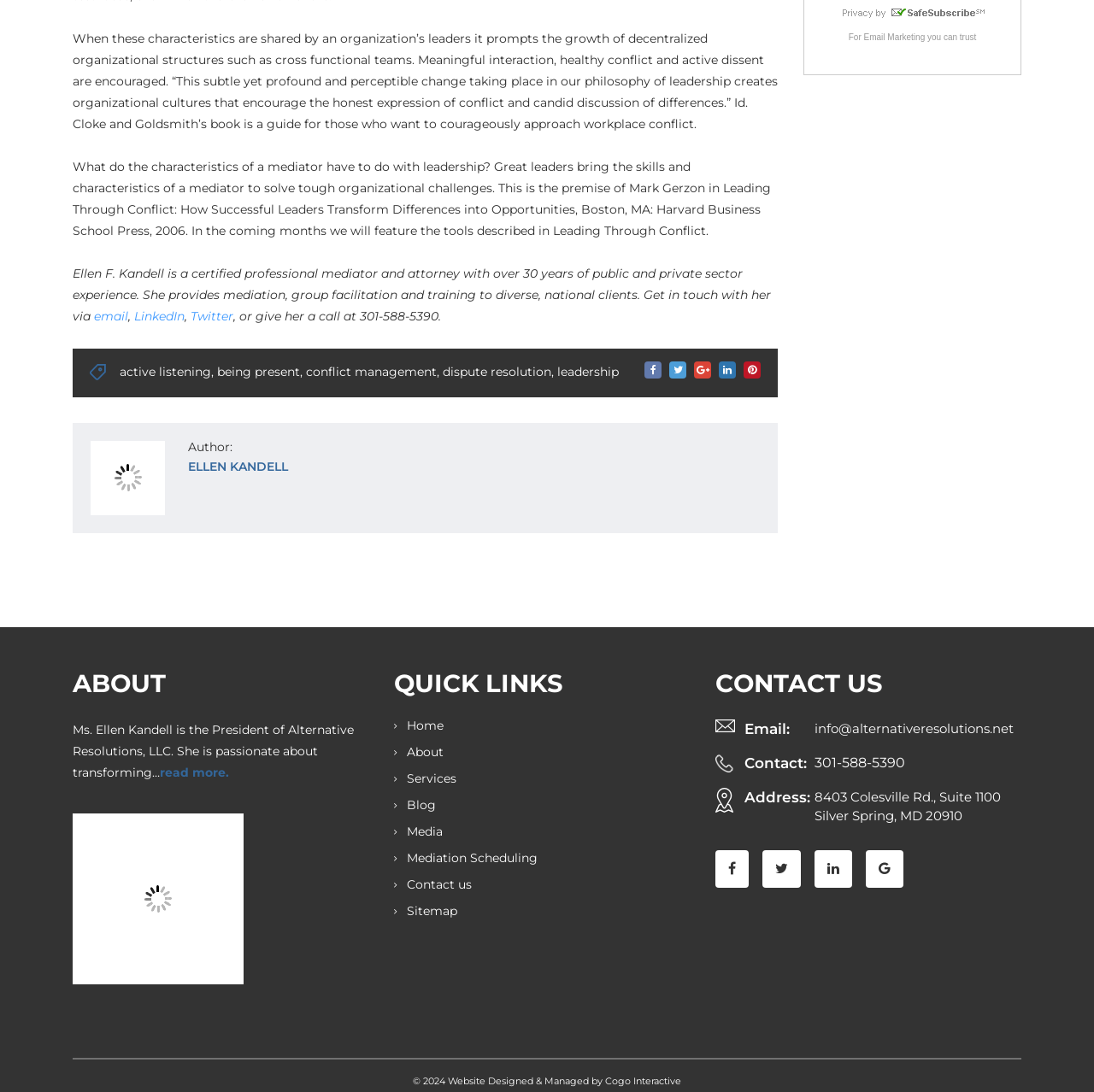Please answer the following query using a single word or phrase: 
What is the phone number to contact Ellen Kandell?

301-588-5390